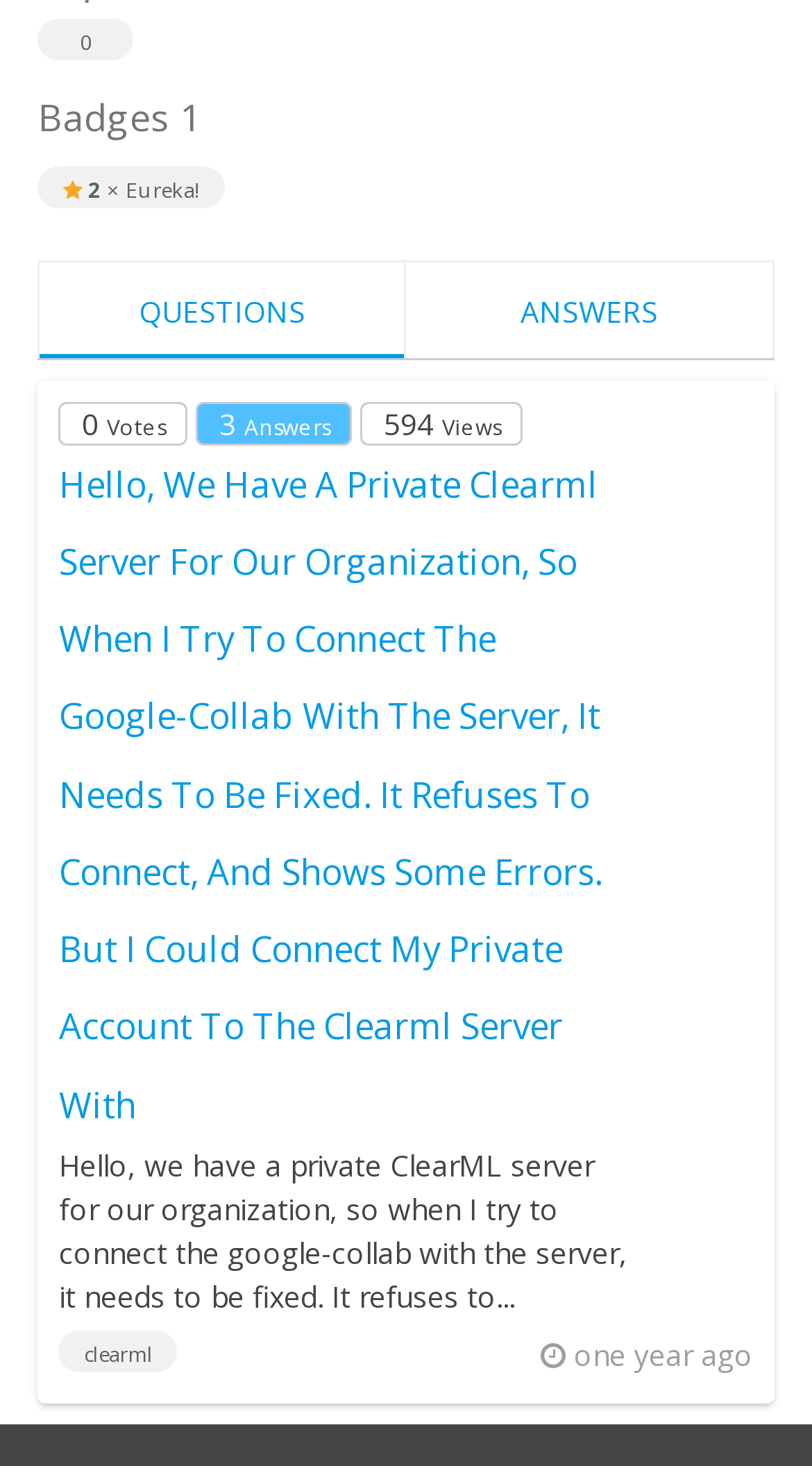What is the number of views?
Using the image as a reference, give a one-word or short phrase answer.

594